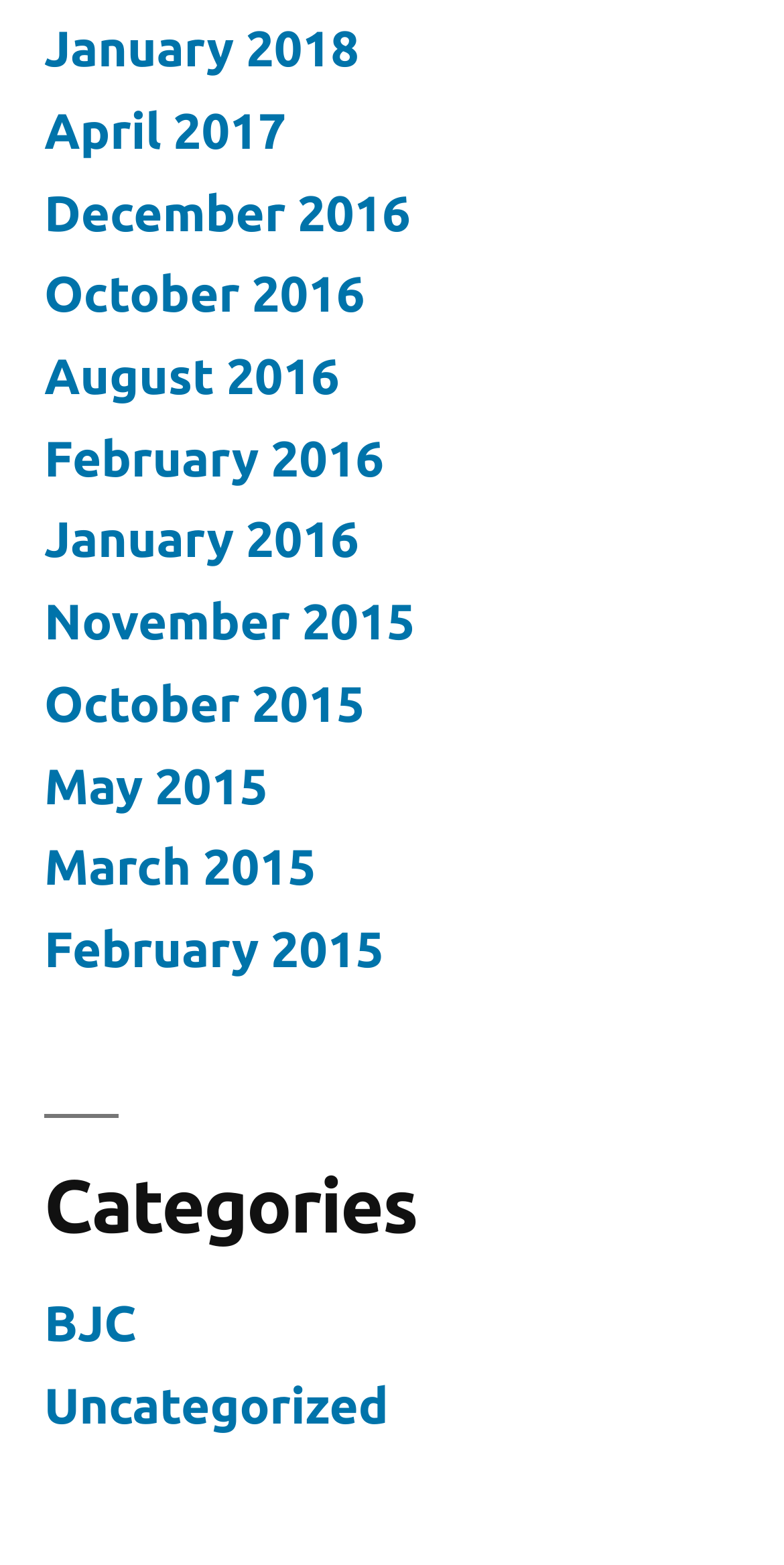Please provide the bounding box coordinates for the element that needs to be clicked to perform the following instruction: "go to BJC page". The coordinates should be given as four float numbers between 0 and 1, i.e., [left, top, right, bottom].

[0.056, 0.828, 0.174, 0.864]